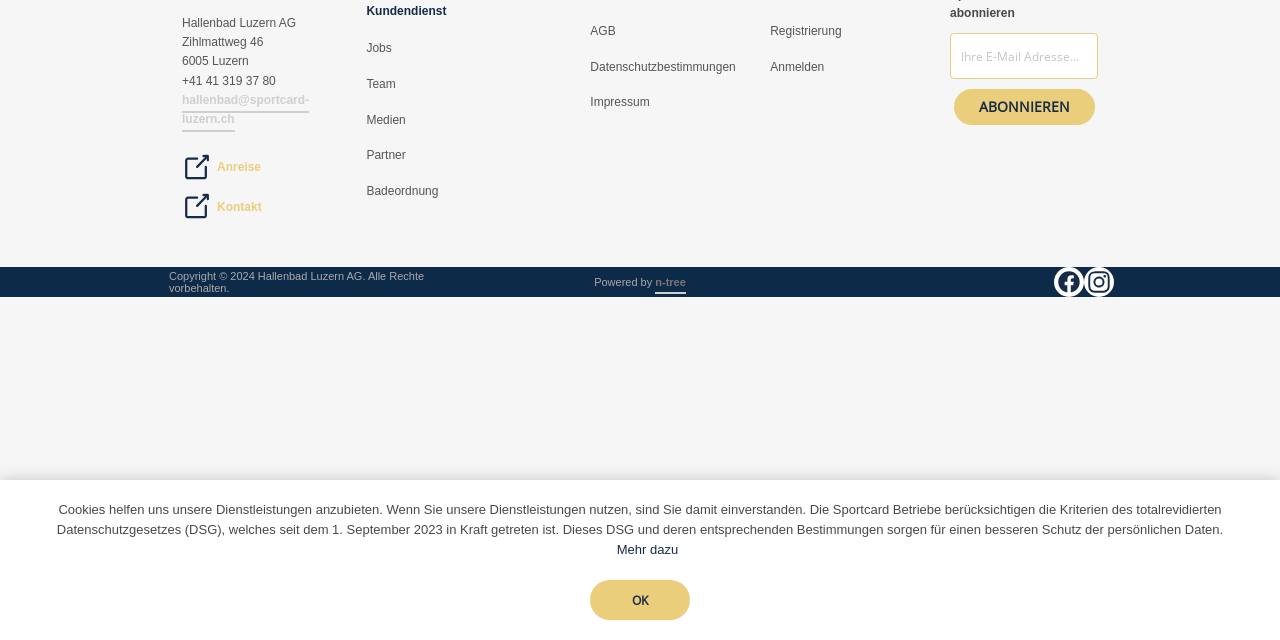Please determine the bounding box coordinates for the element with the description: "Kontakt".

[0.17, 0.312, 0.204, 0.334]